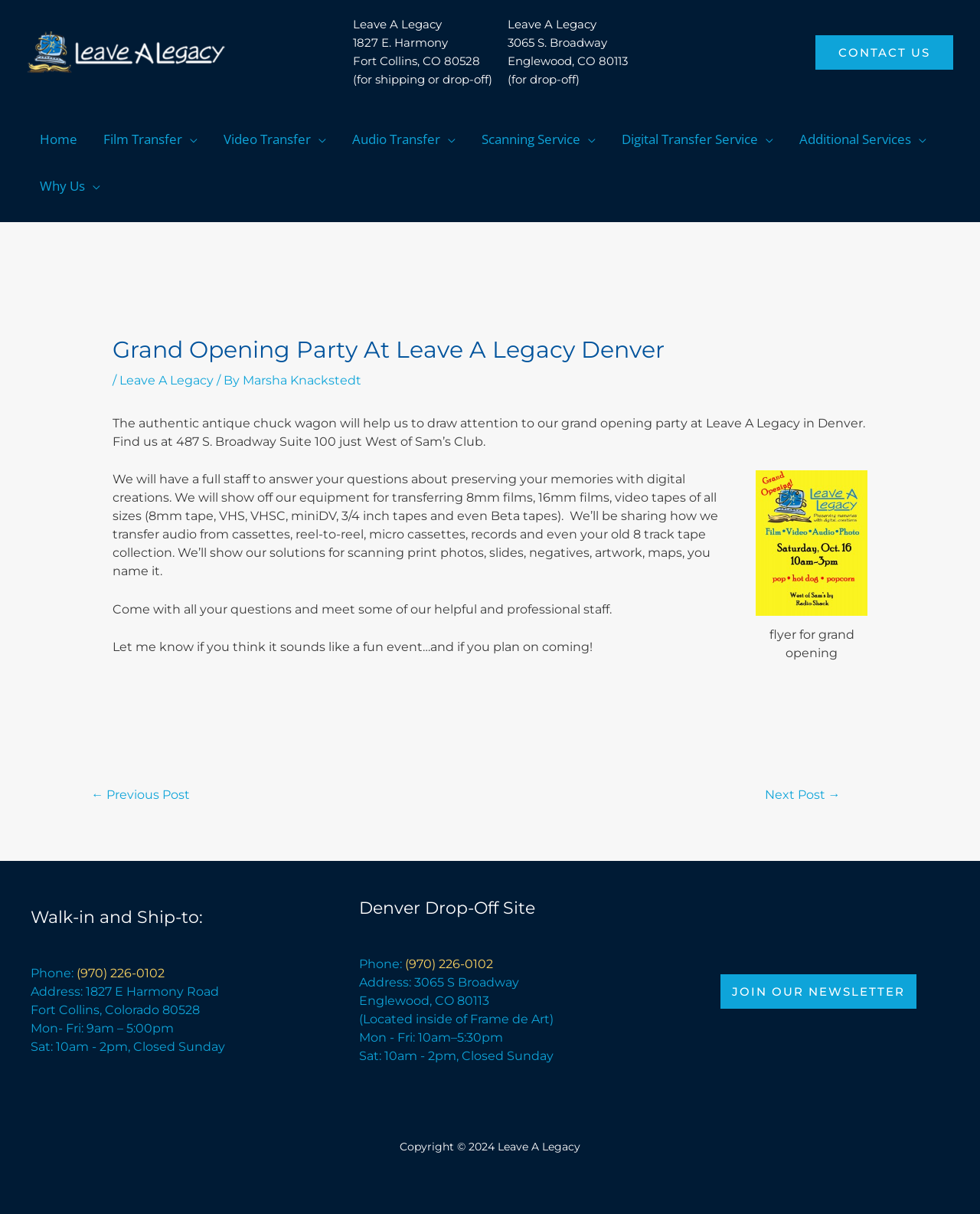What is the event mentioned on the webpage?
Look at the image and answer the question using a single word or phrase.

Grand Opening Party